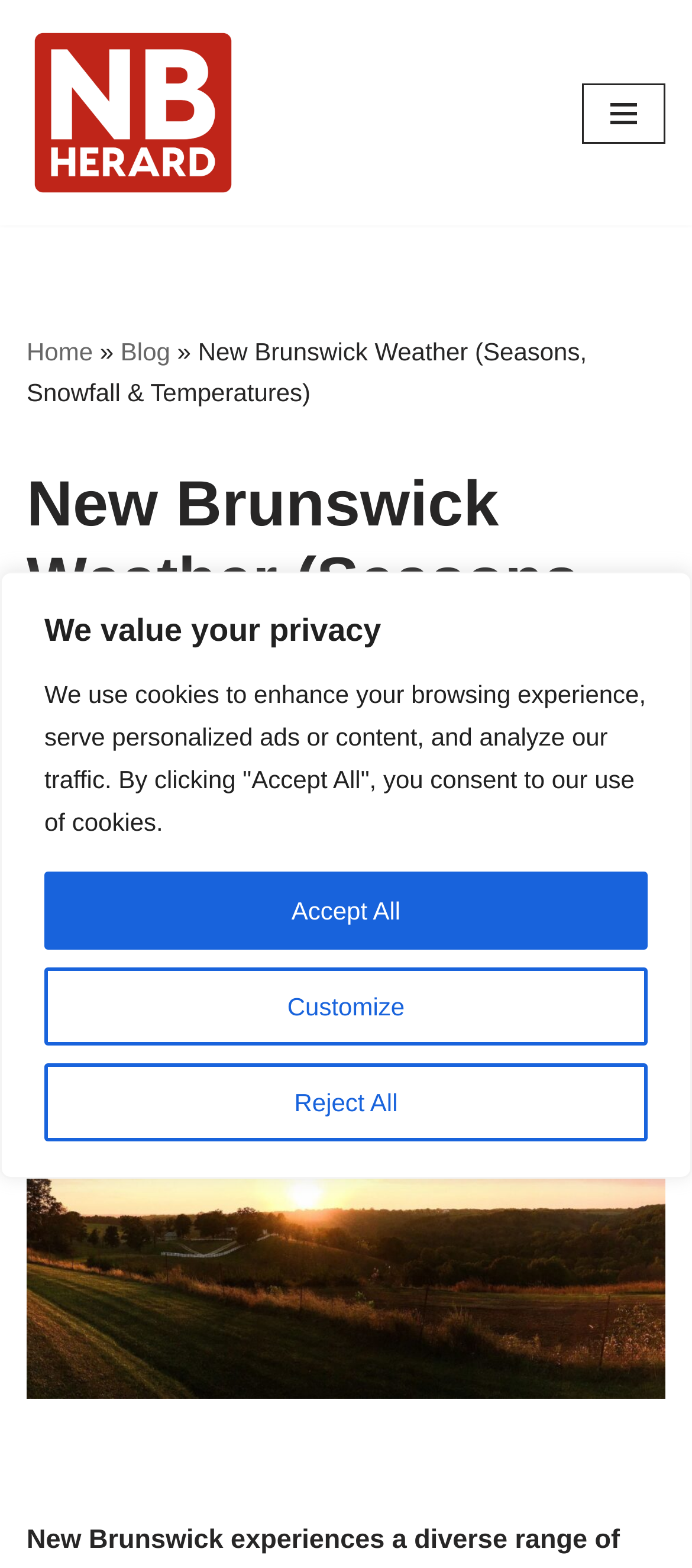What is the name of the website?
Based on the image, answer the question with as much detail as possible.

I found the answer by looking at the logo image at the top left corner of the webpage, which says 'NBHerard.com Logo'. This suggests that the website is called NB Herard.